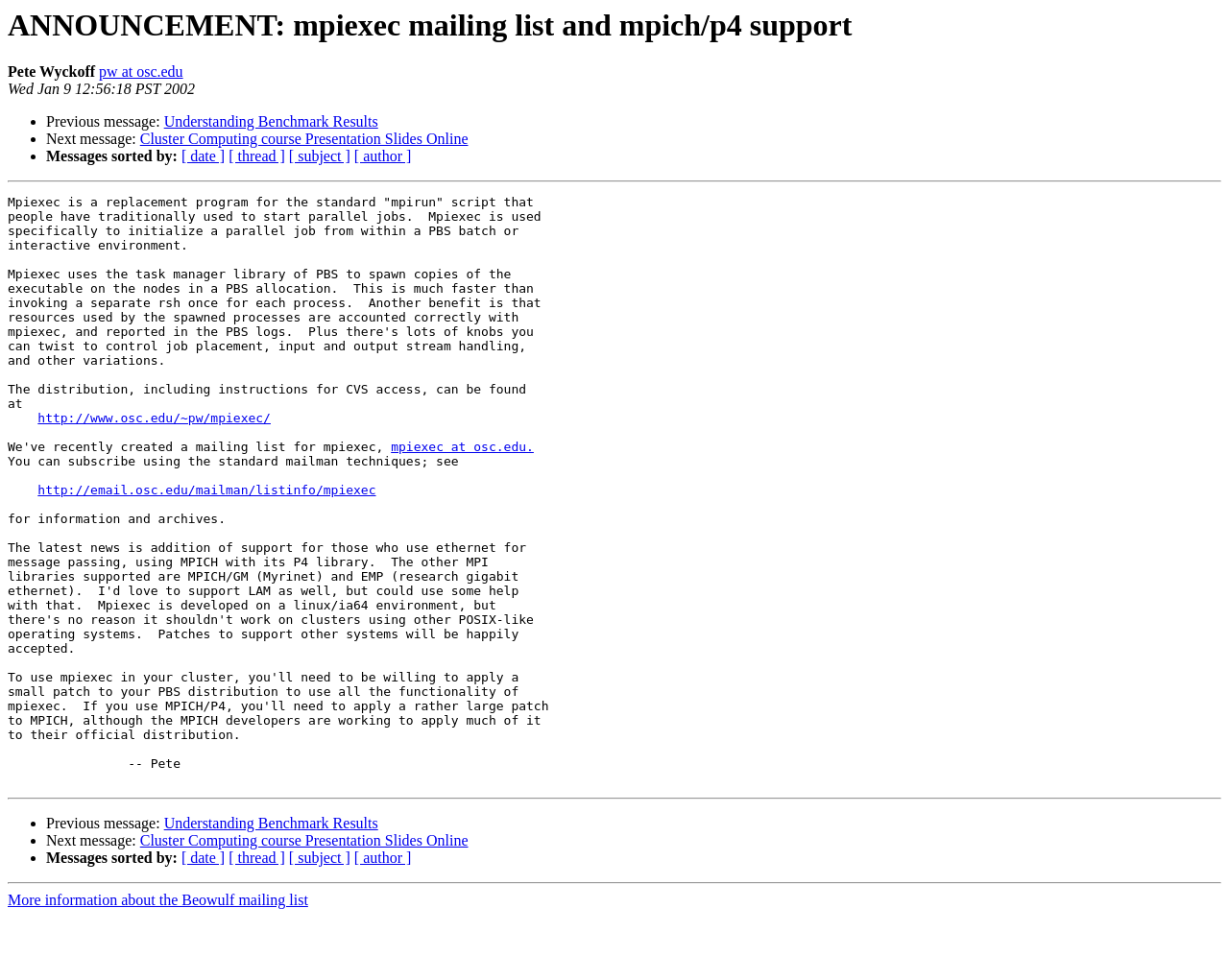What is the URL of the mpiexec distribution?
Using the information from the image, provide a comprehensive answer to the question.

The URL of the mpiexec distribution is http://www.osc.edu/~pw/mpiexec/, which is mentioned in the link element 'http://www.osc.edu/~pw/mpiexec/' with bounding box coordinates [0.031, 0.42, 0.22, 0.434].